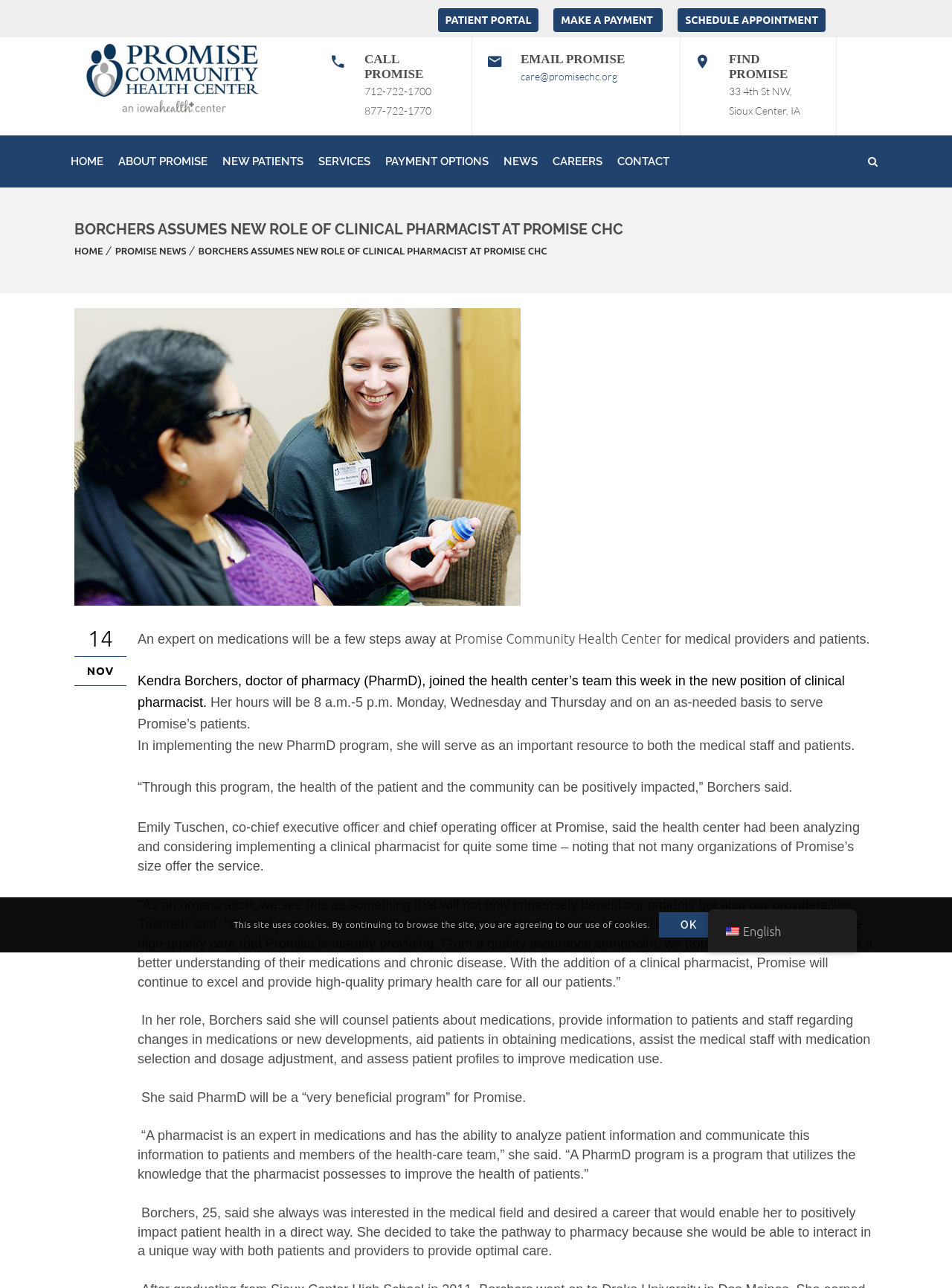What is Kendra Borchers' role at Promise Community Health Center?
Provide an in-depth and detailed explanation in response to the question.

I found this information by reading the article, which states that Kendra Borchers joined the health center's team as a clinical pharmacist.